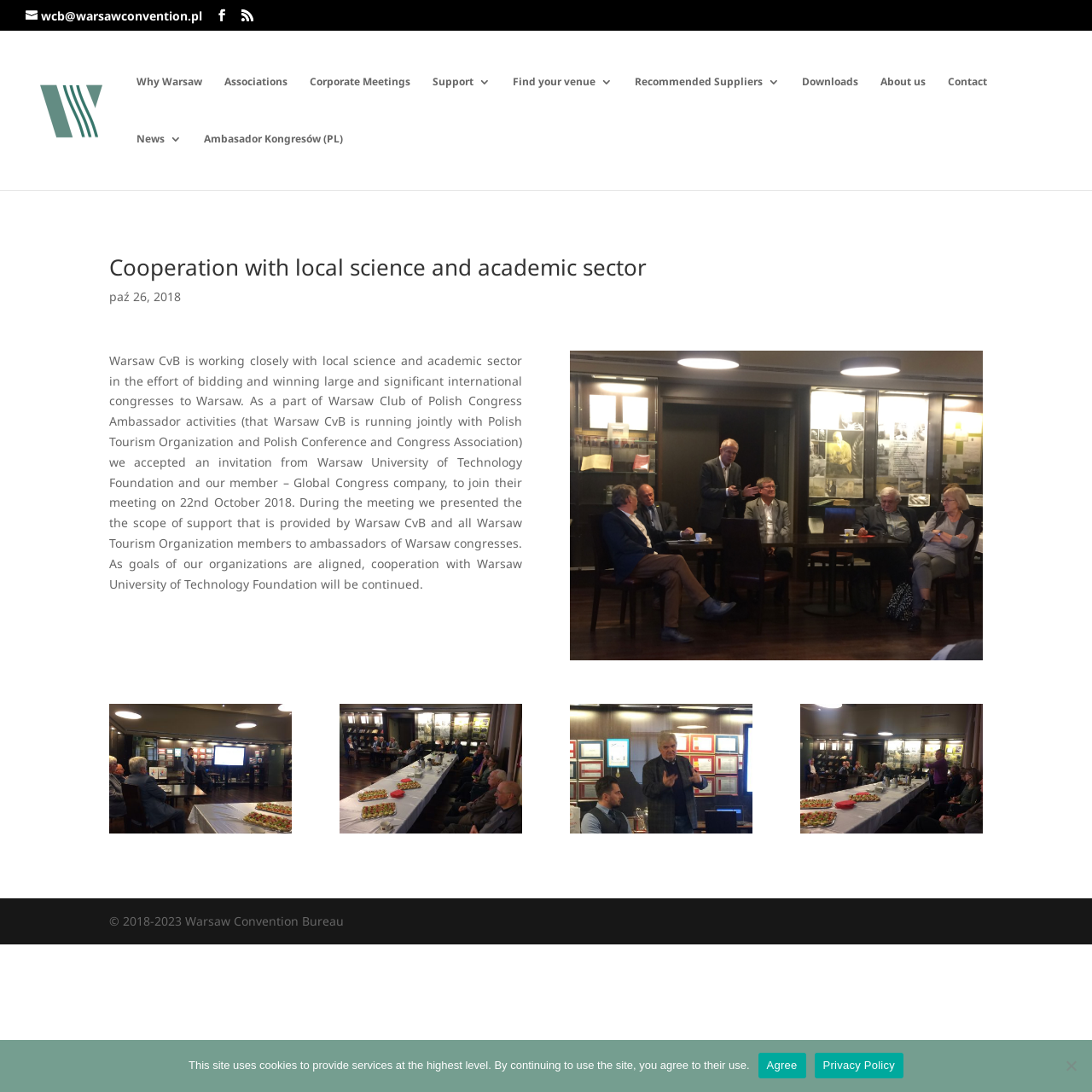Given the description "News", provide the bounding box coordinates of the corresponding UI element.

[0.125, 0.122, 0.166, 0.174]